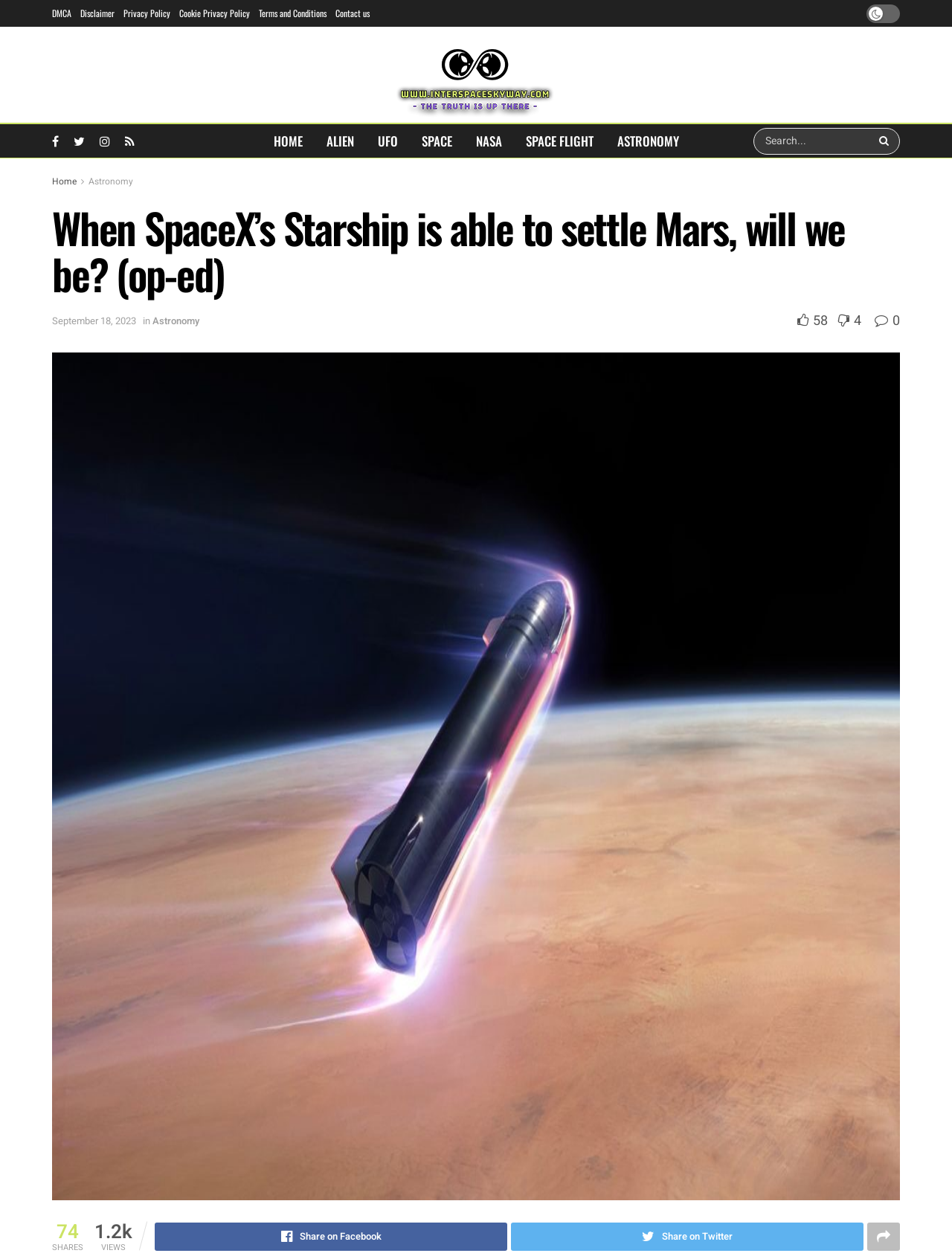Please examine the image and provide a detailed answer to the question: What is the name of the website?

I determined the answer by looking at the link with the text 'Inter Space Sky Way' which has a bounding box coordinate of [0.412, 0.025, 0.588, 0.093] and an image with the same name, indicating that it is the website's name.